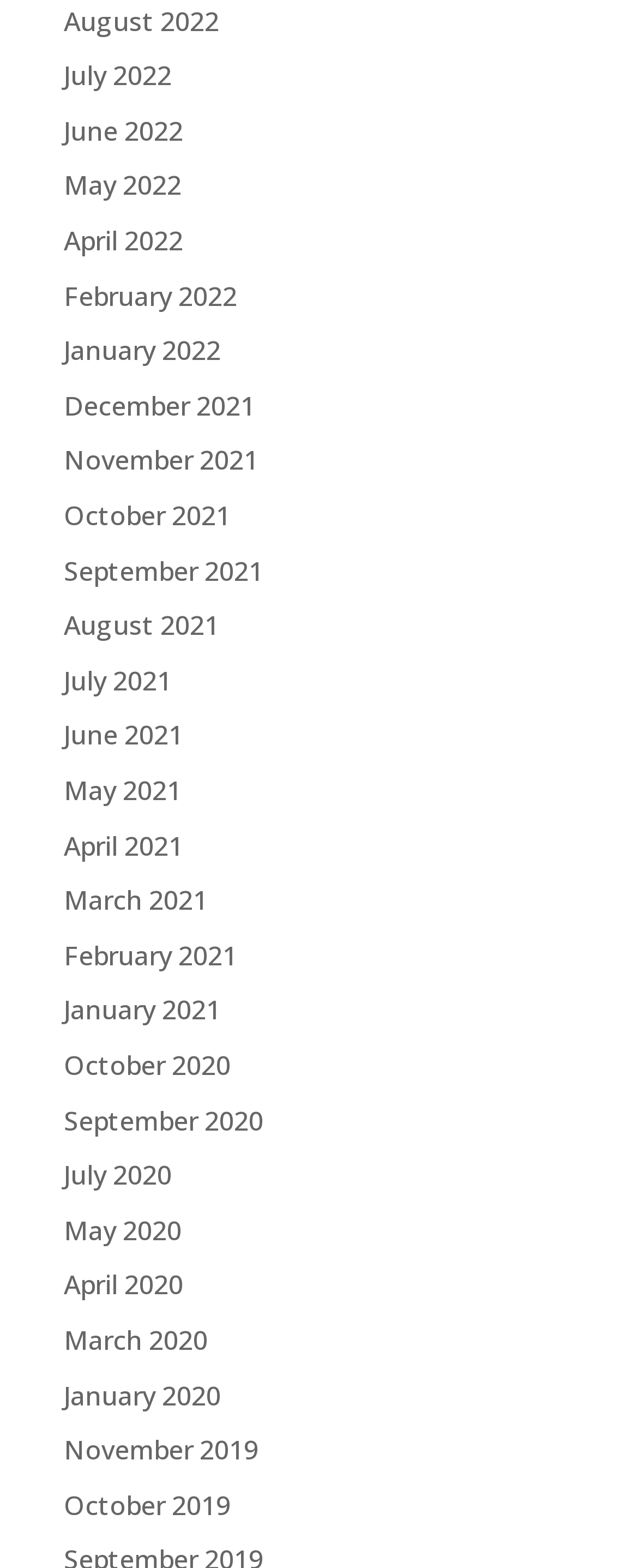Please identify the coordinates of the bounding box for the clickable region that will accomplish this instruction: "view August 2022".

[0.1, 0.002, 0.344, 0.025]